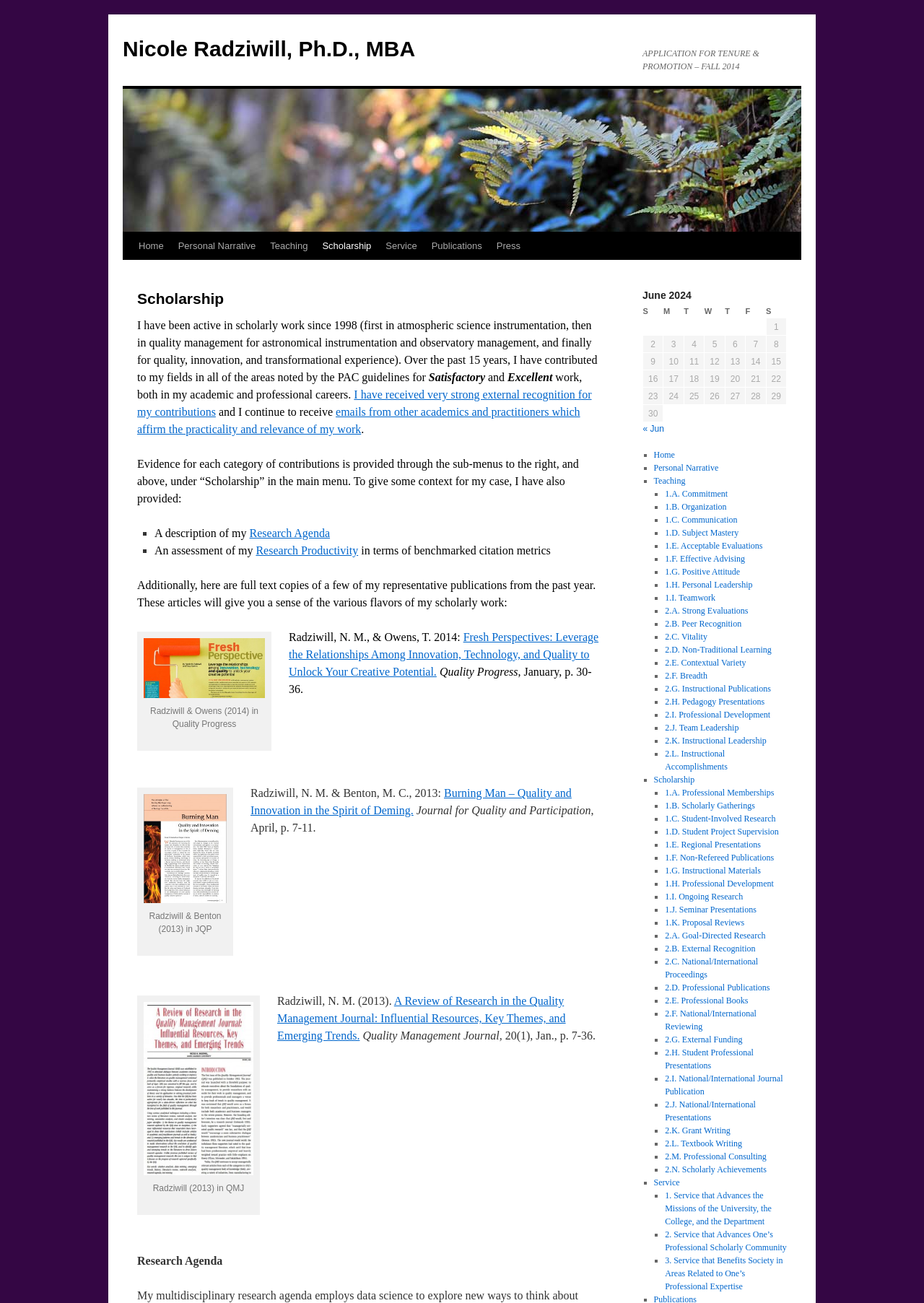How many publications are listed on this webpage?
Look at the screenshot and provide an in-depth answer.

The webpage lists three publications: 'Radziwill & Owens (2014) in Quality Progress', 'Radziwill & Benton (2013) in JQP', and 'Radziwill (2013) in QMJ'.